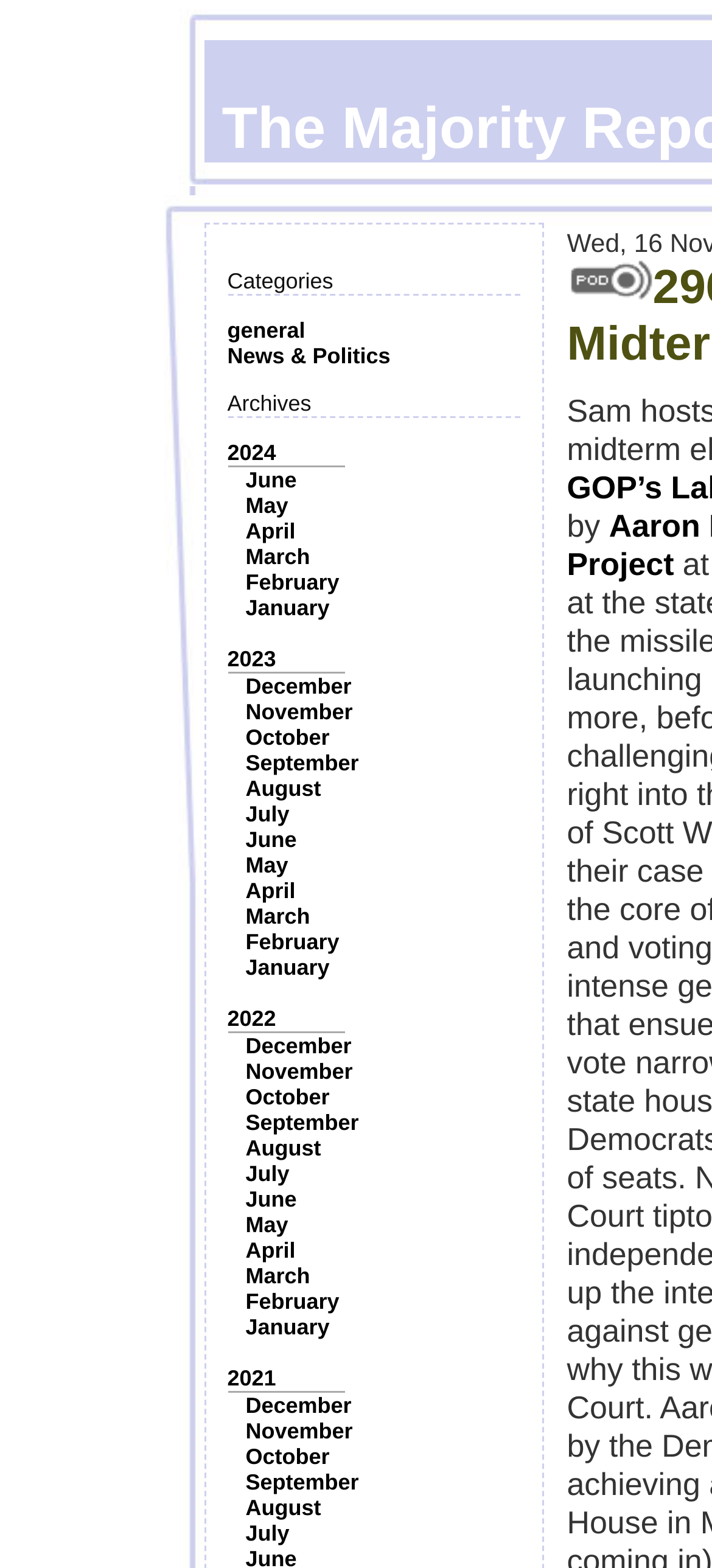Locate the bounding box coordinates of the element to click to perform the following action: 'Click on the 'general' category'. The coordinates should be given as four float values between 0 and 1, in the form of [left, top, right, bottom].

[0.319, 0.203, 0.429, 0.219]